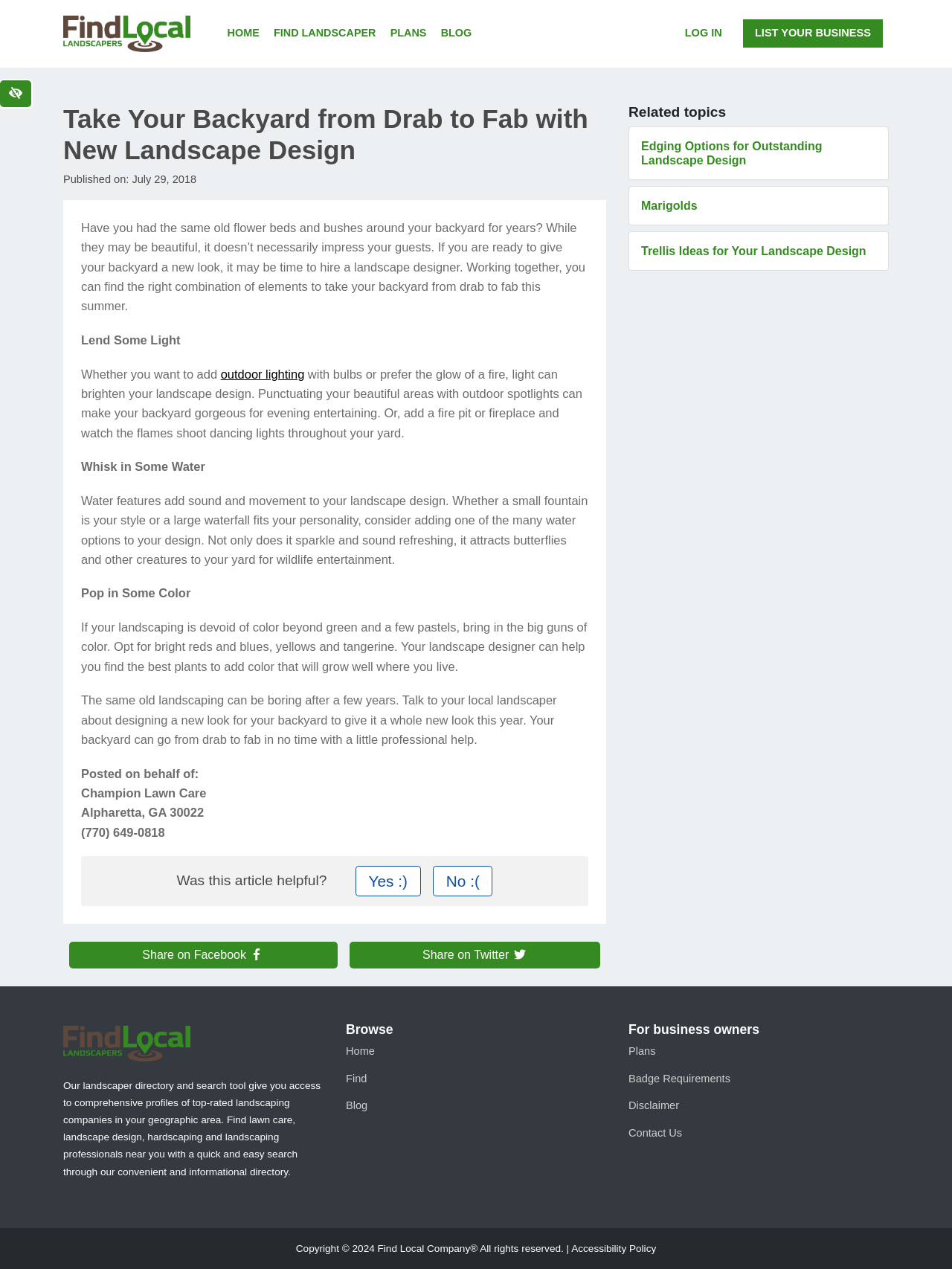Specify the bounding box coordinates of the region I need to click to perform the following instruction: "Browse related topics". The coordinates must be four float numbers in the range of 0 to 1, i.e., [left, top, right, bottom].

[0.66, 0.081, 0.934, 0.095]